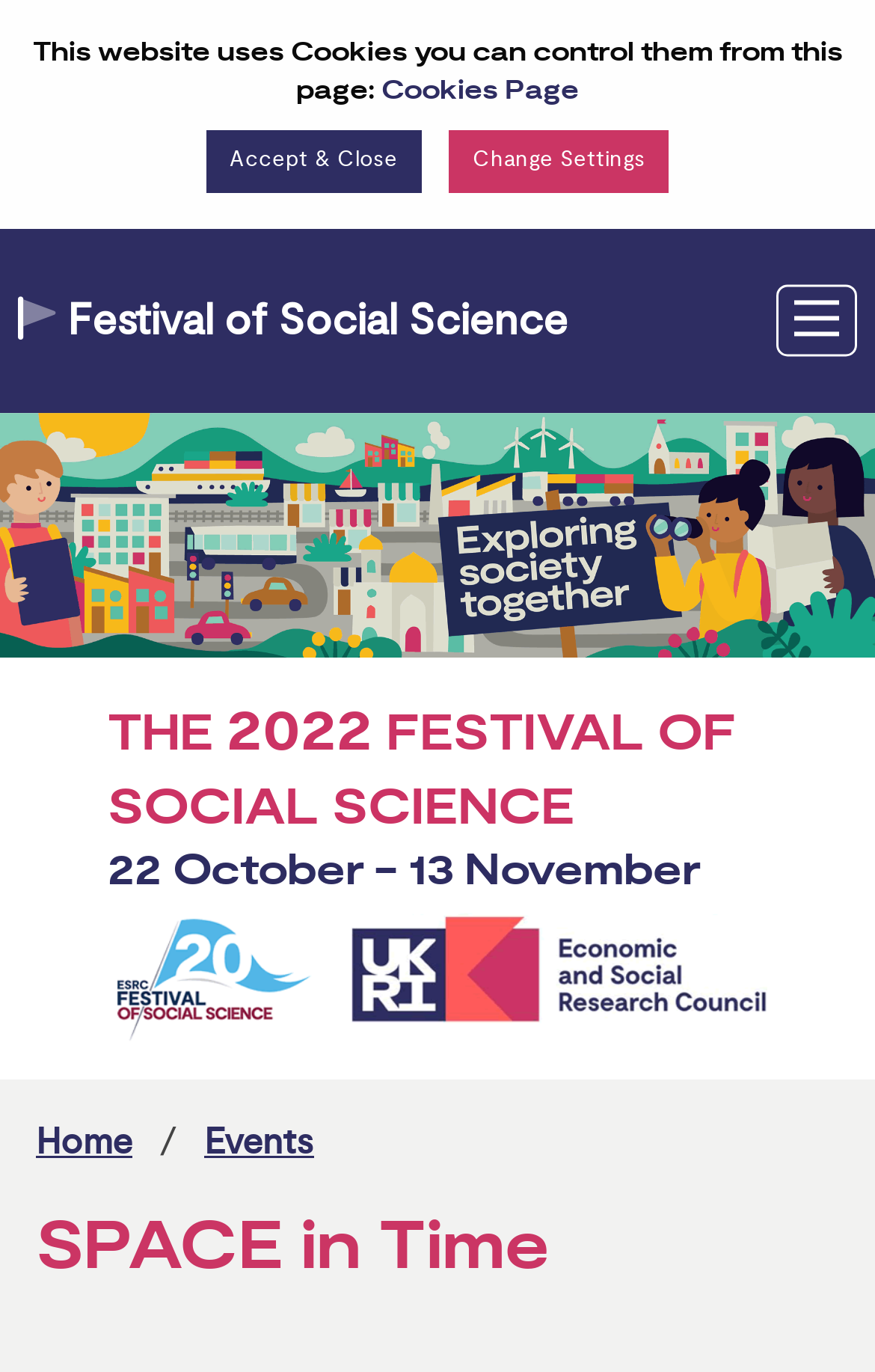What is the name of the festival?
Please use the image to provide a one-word or short phrase answer.

Festival of Social Science